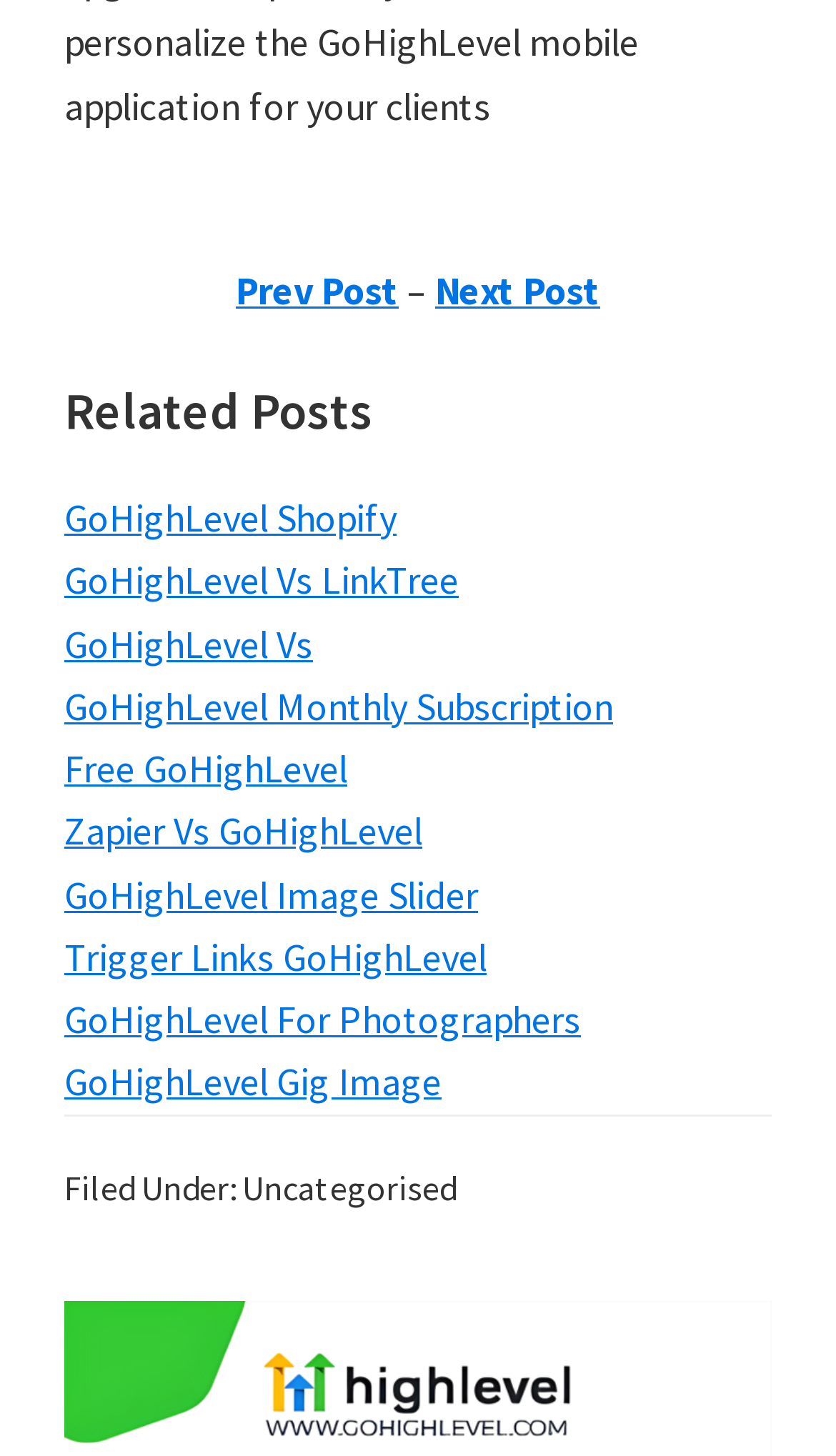Please determine the bounding box coordinates for the element that should be clicked to follow these instructions: "Read 'Related Posts GoHighLevel CEO'".

[0.077, 0.262, 0.923, 0.305]